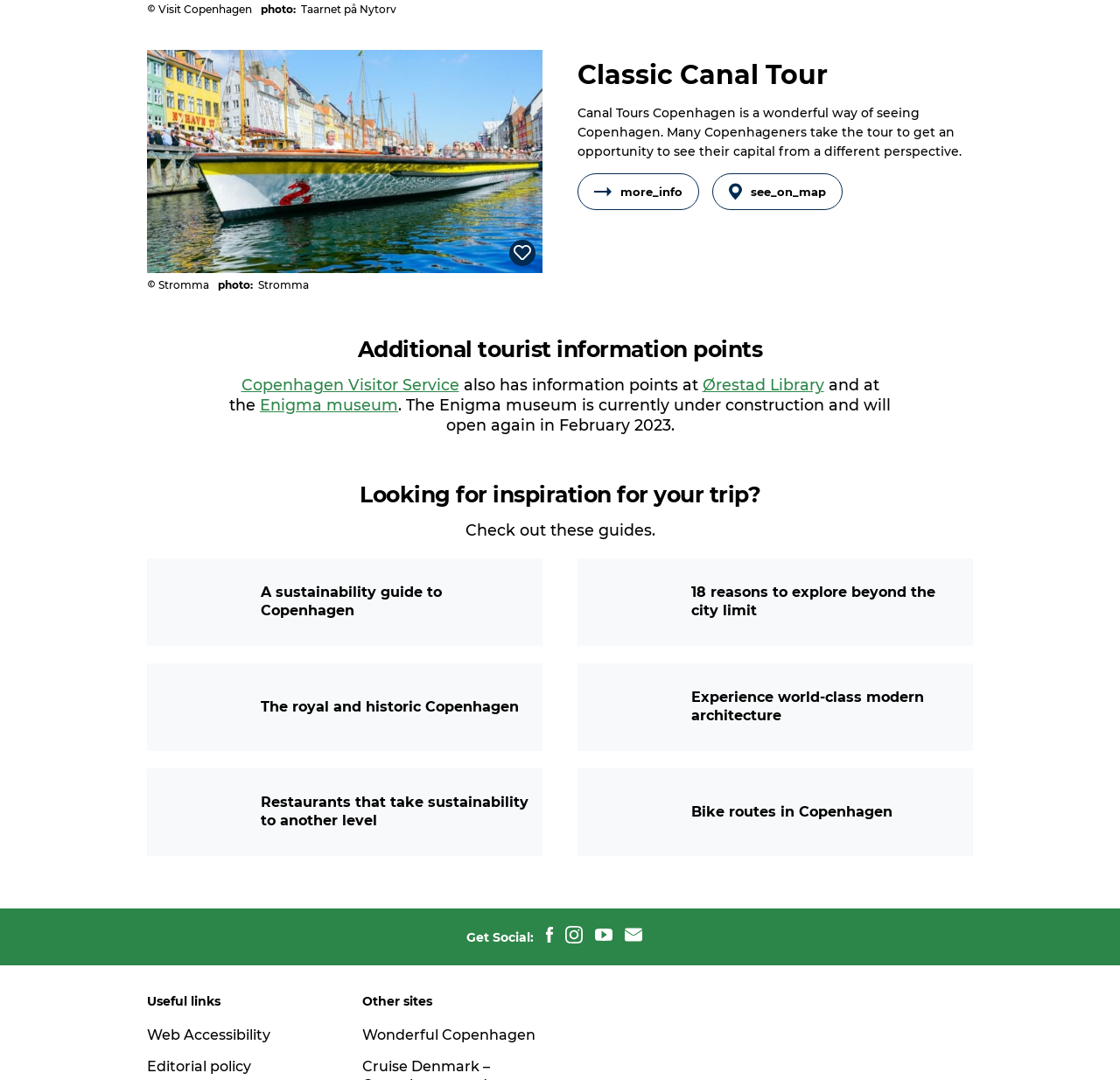How many canal tour options are presented?
Examine the image and provide an in-depth answer to the question.

There is only one canal tour option presented on the webpage, which is the 'Classic Canal Tour' offered by Stromma.